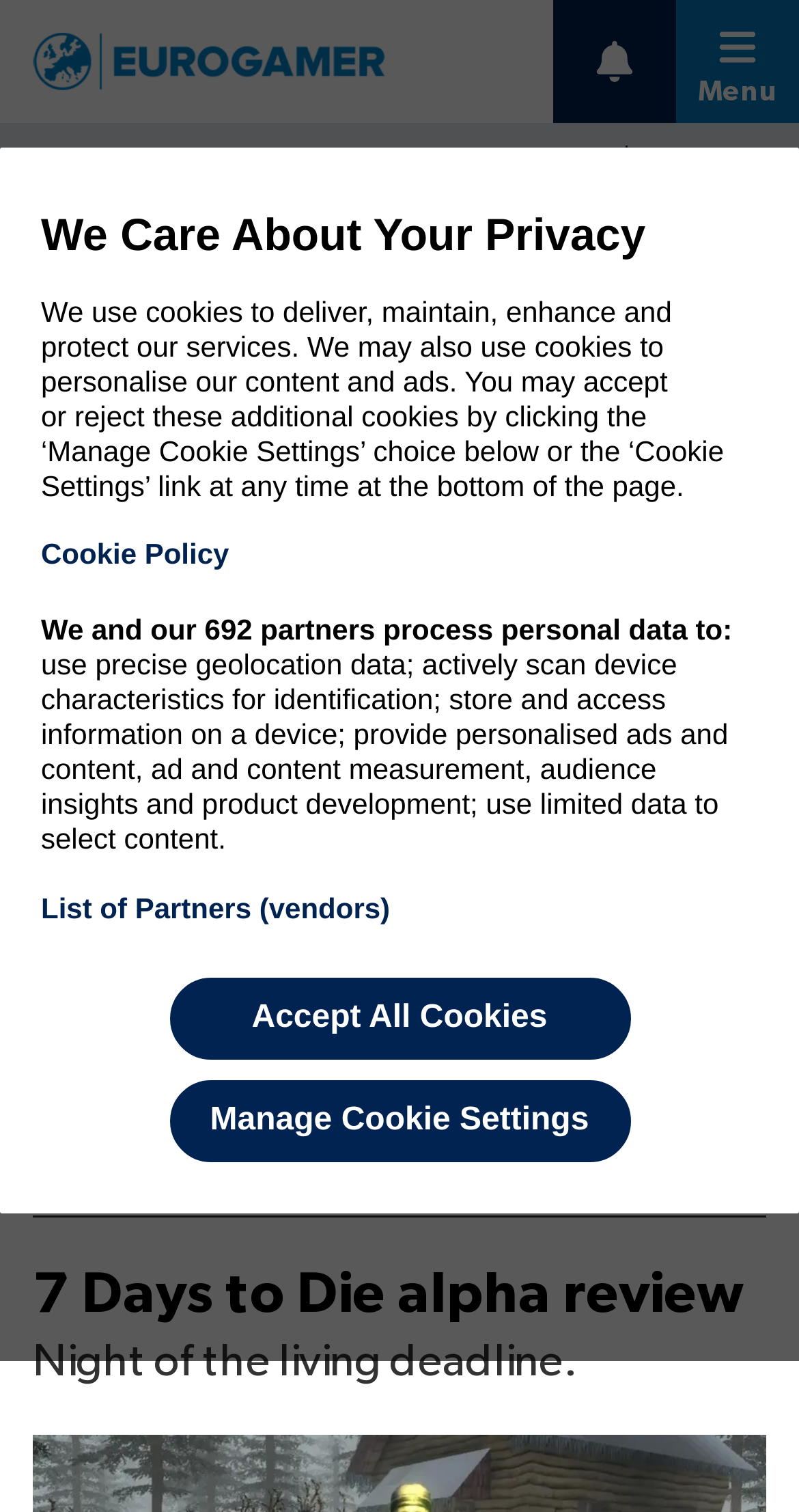Please provide a detailed answer to the question below by examining the image:
How many links are there in the trending section?

The trending section can be found at the top of the webpage, where it says 'TRENDING'. There is only one link in this section, which is '2024 Game Release Schedule'.